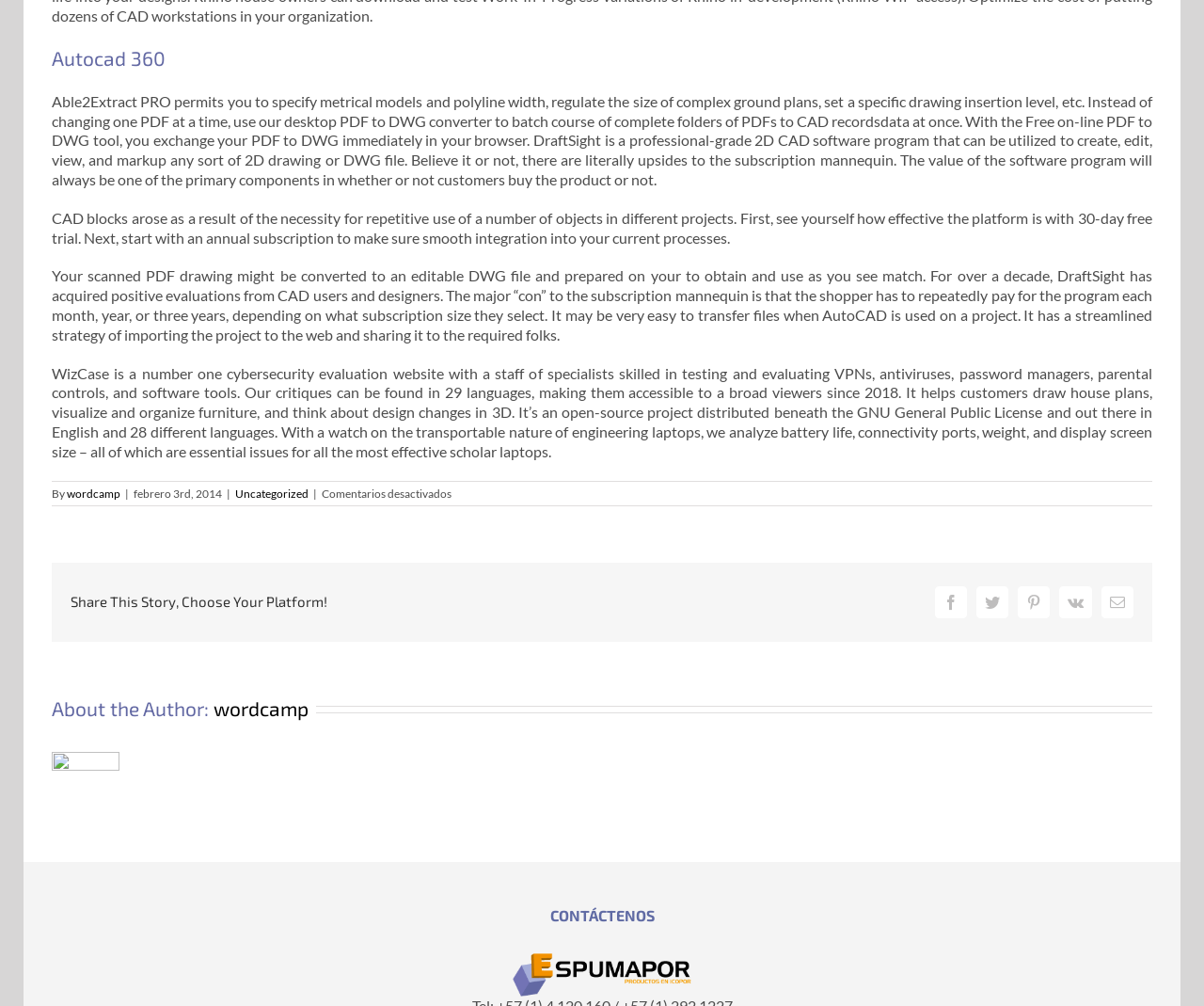Please determine the bounding box coordinates of the clickable area required to carry out the following instruction: "Click on the Facebook link". The coordinates must be four float numbers between 0 and 1, represented as [left, top, right, bottom].

[0.777, 0.583, 0.803, 0.615]